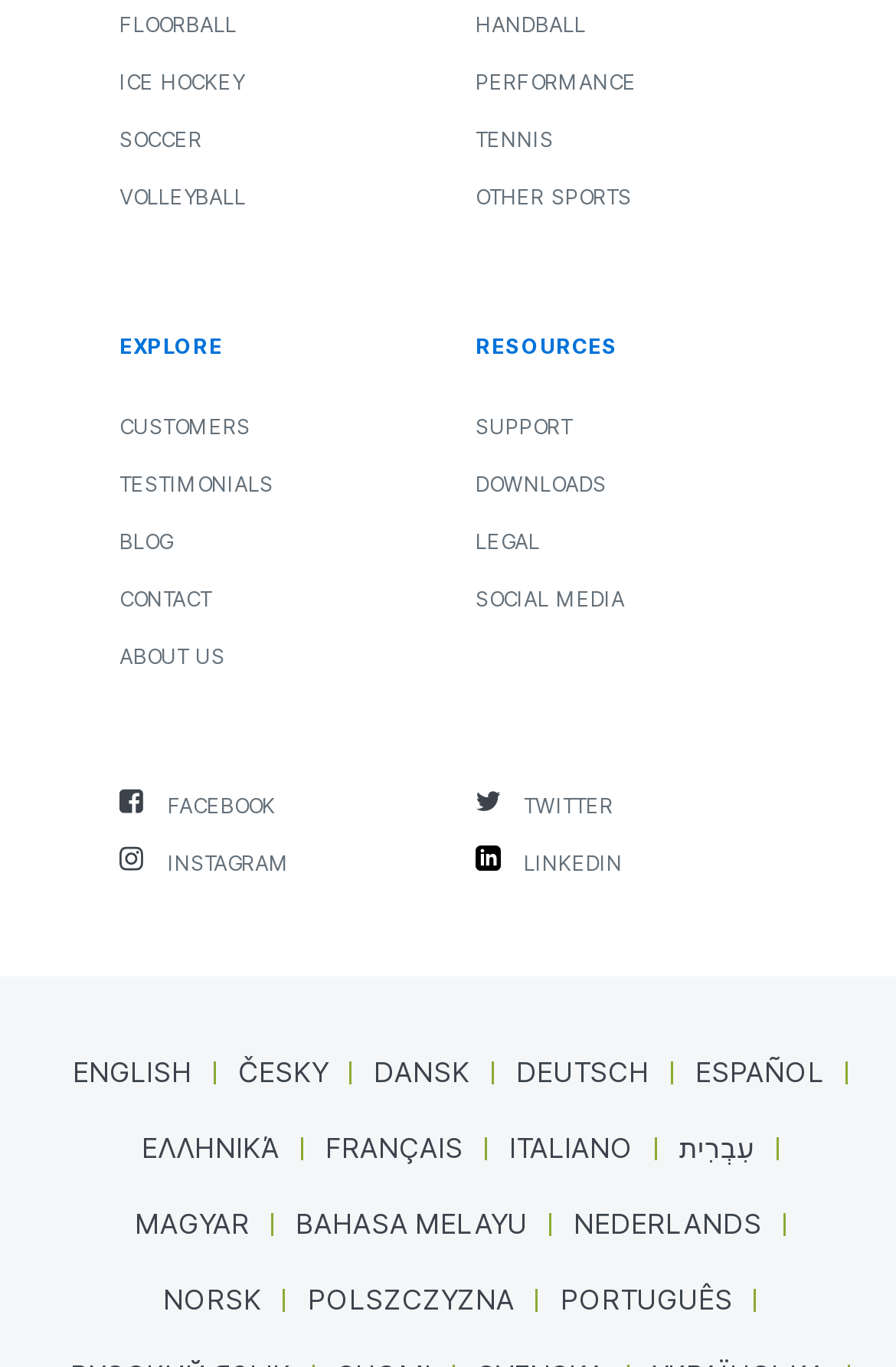Please specify the coordinates of the bounding box for the element that should be clicked to carry out this instruction: "Visit FACEBOOK". The coordinates must be four float numbers between 0 and 1, formatted as [left, top, right, bottom].

[0.133, 0.562, 0.5, 0.614]